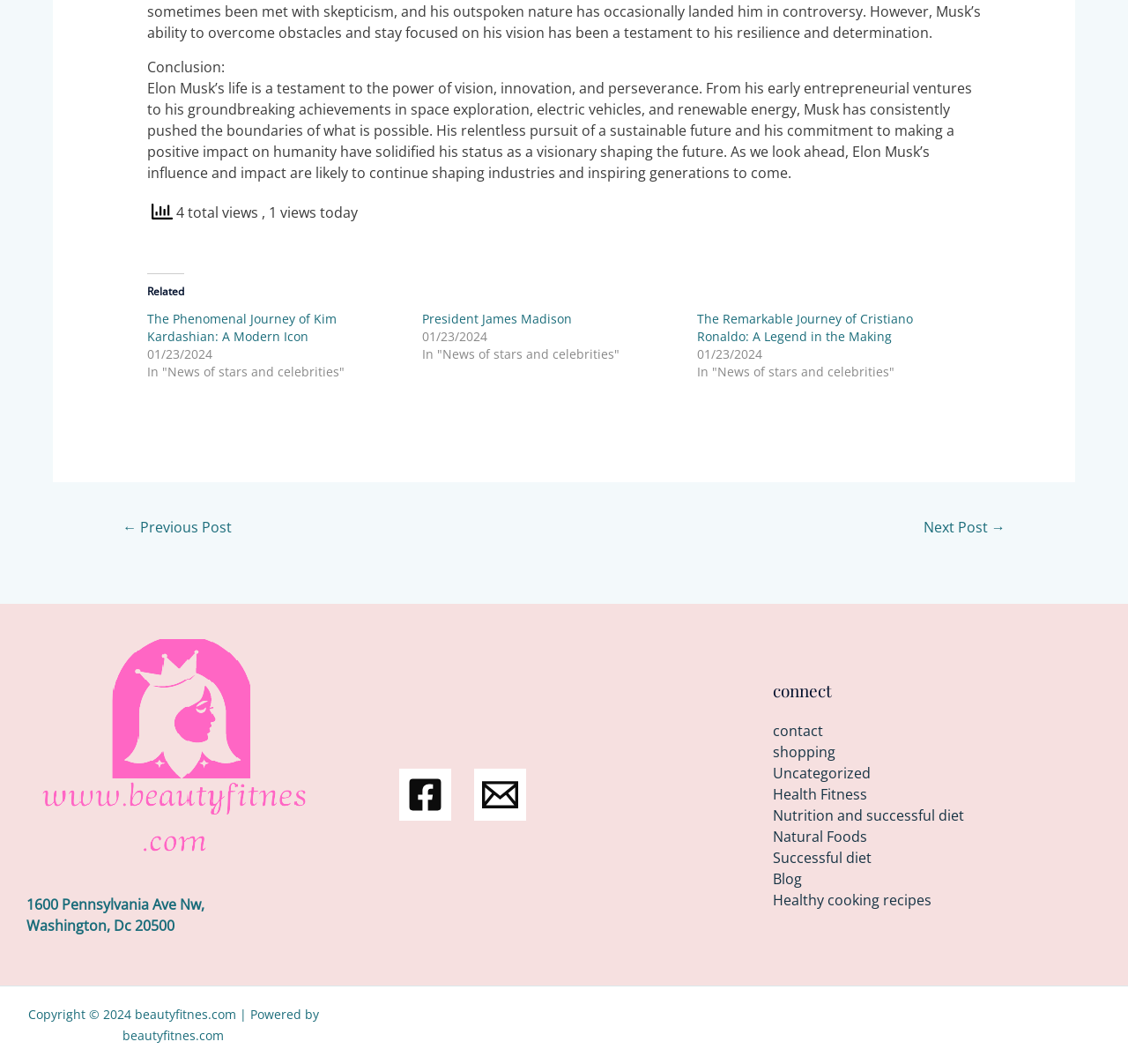What is the purpose of the 'connect' section in the footer?
Kindly give a detailed and elaborate answer to the question.

The 'connect' section in the footer appears to provide links to other pages, such as 'contact', 'shopping', and 'Uncategorized', indicating that its purpose is to connect users to other relevant pages.